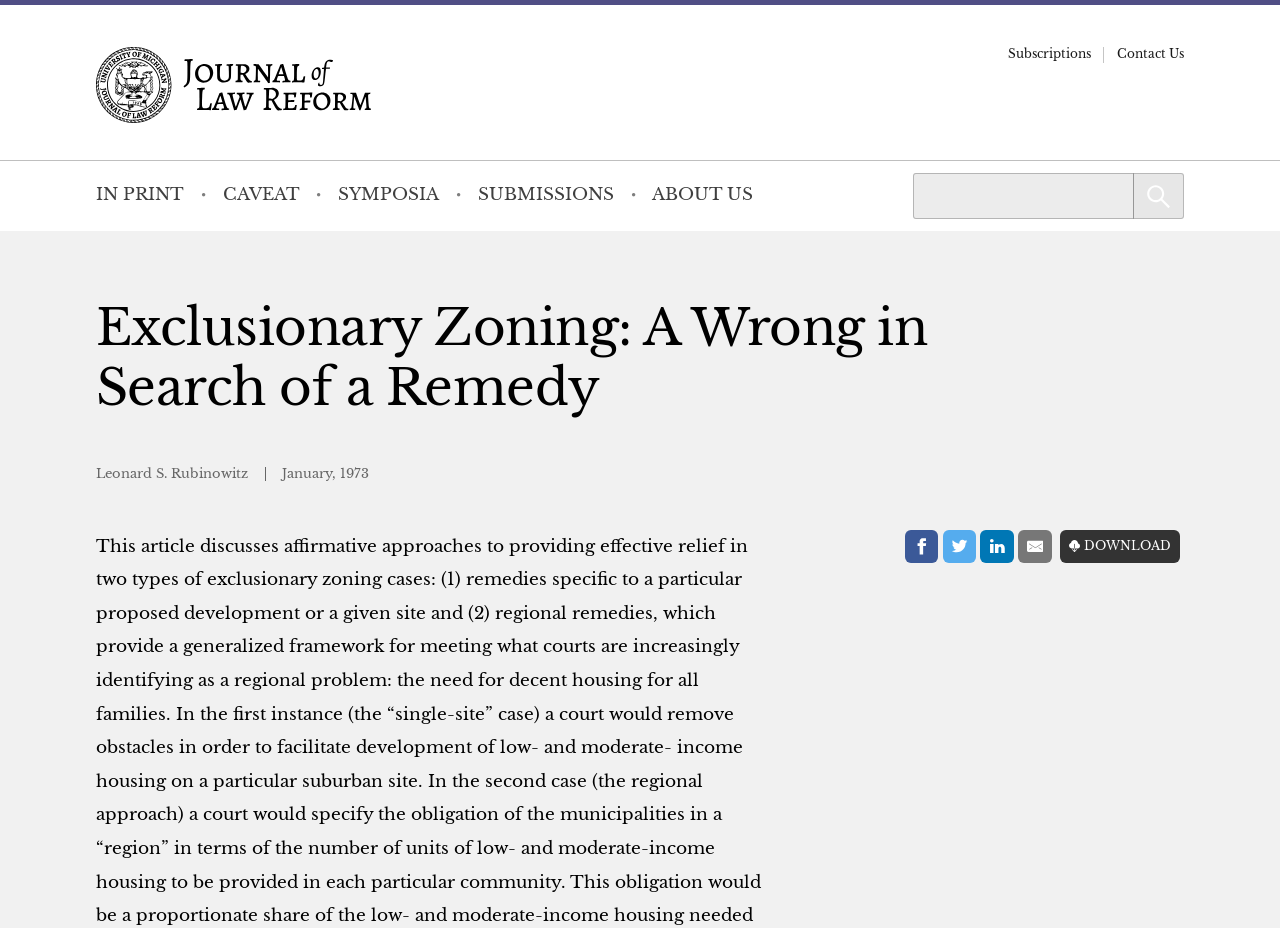Using the description "alt="Michigan Journal of Law Reform"", locate and provide the bounding box of the UI element.

[0.075, 0.051, 0.627, 0.132]